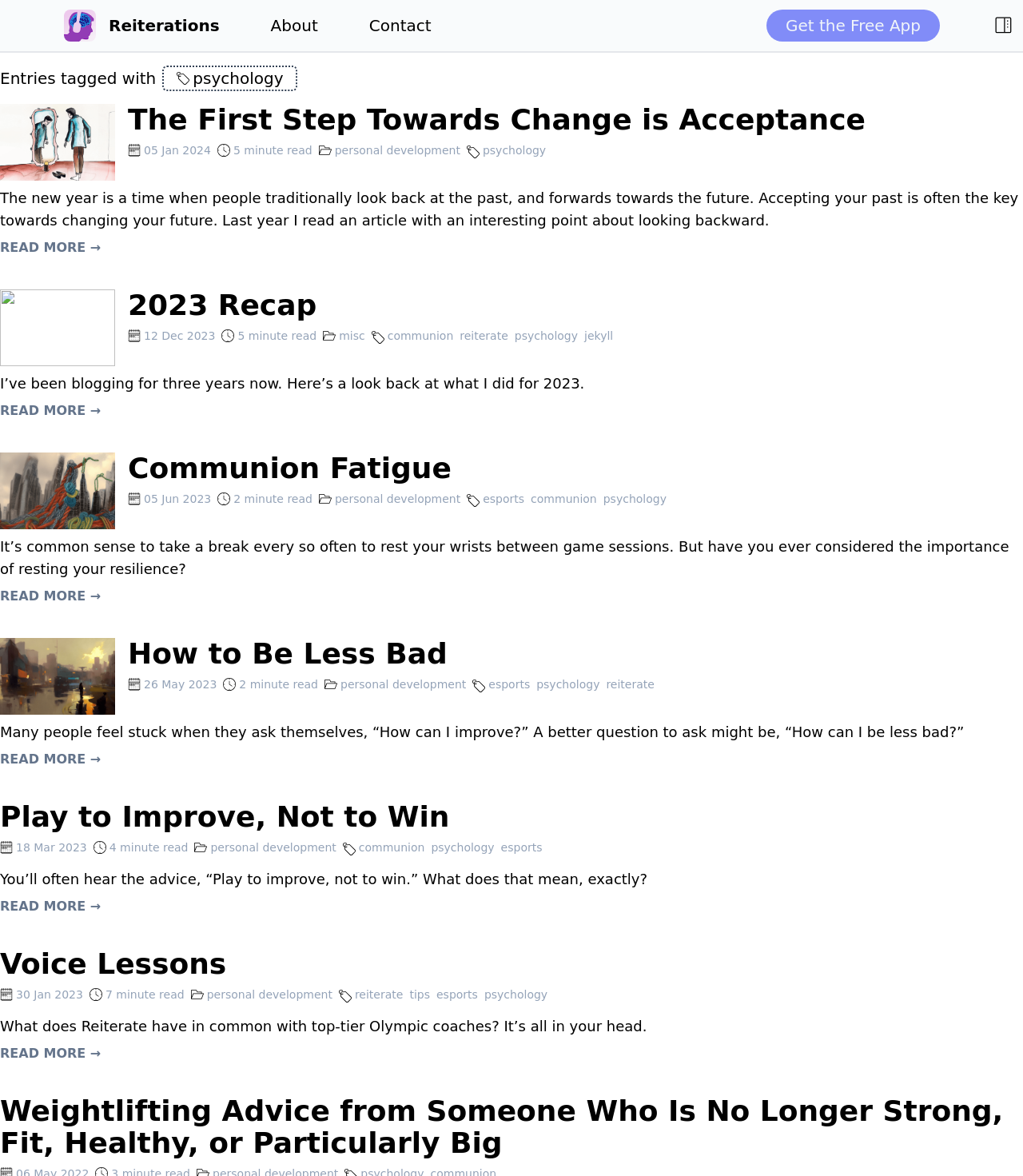Answer in one word or a short phrase: 
What is the date of the article 'Communion Fatigue'?

05 Jun 2023